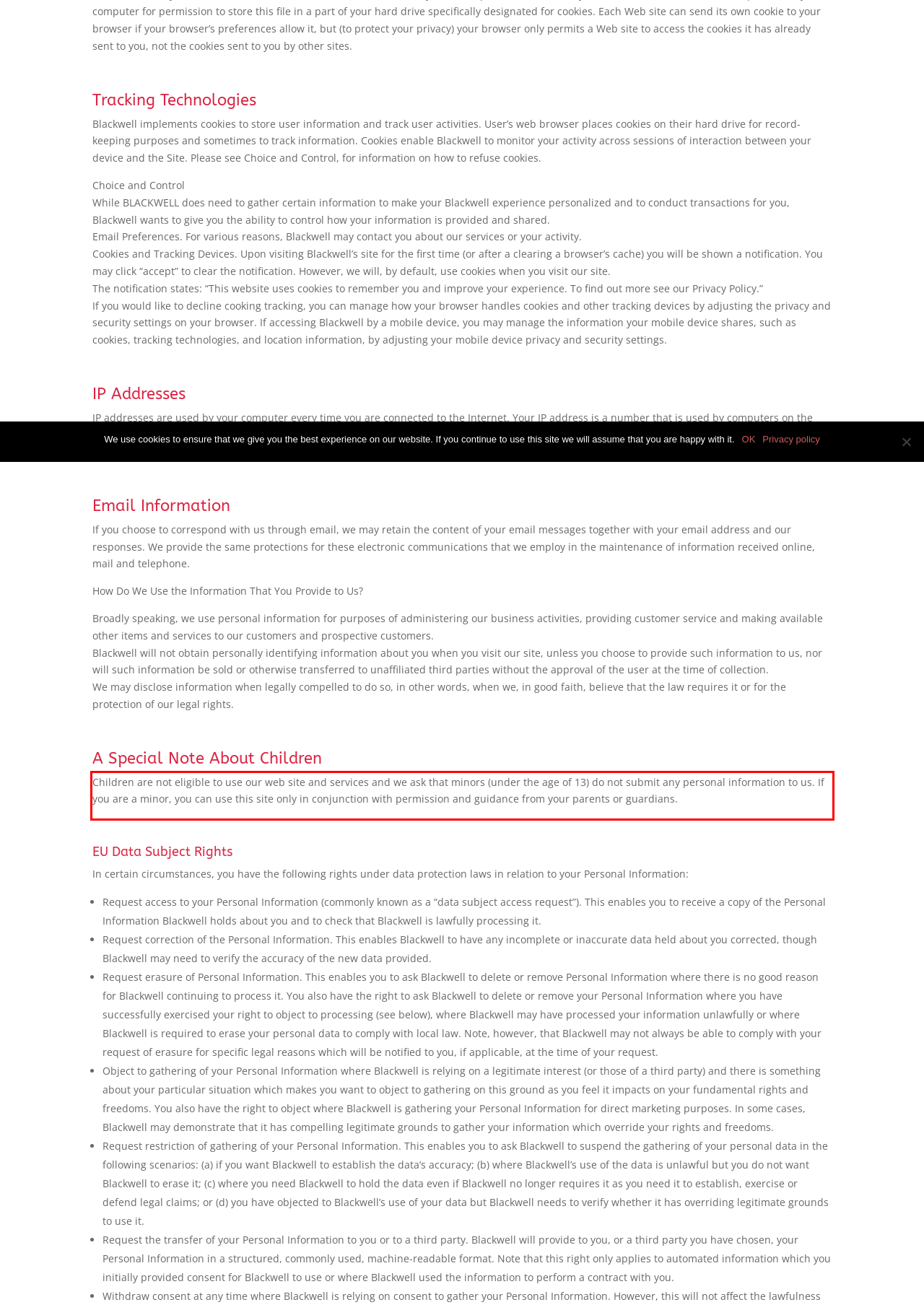Please identify and extract the text content from the UI element encased in a red bounding box on the provided webpage screenshot.

Children are not eligible to use our web site and services and we ask that minors (under the age of 13) do not submit any personal information to us. If you are a minor, you can use this site only in conjunction with permission and guidance from your parents or guardians.